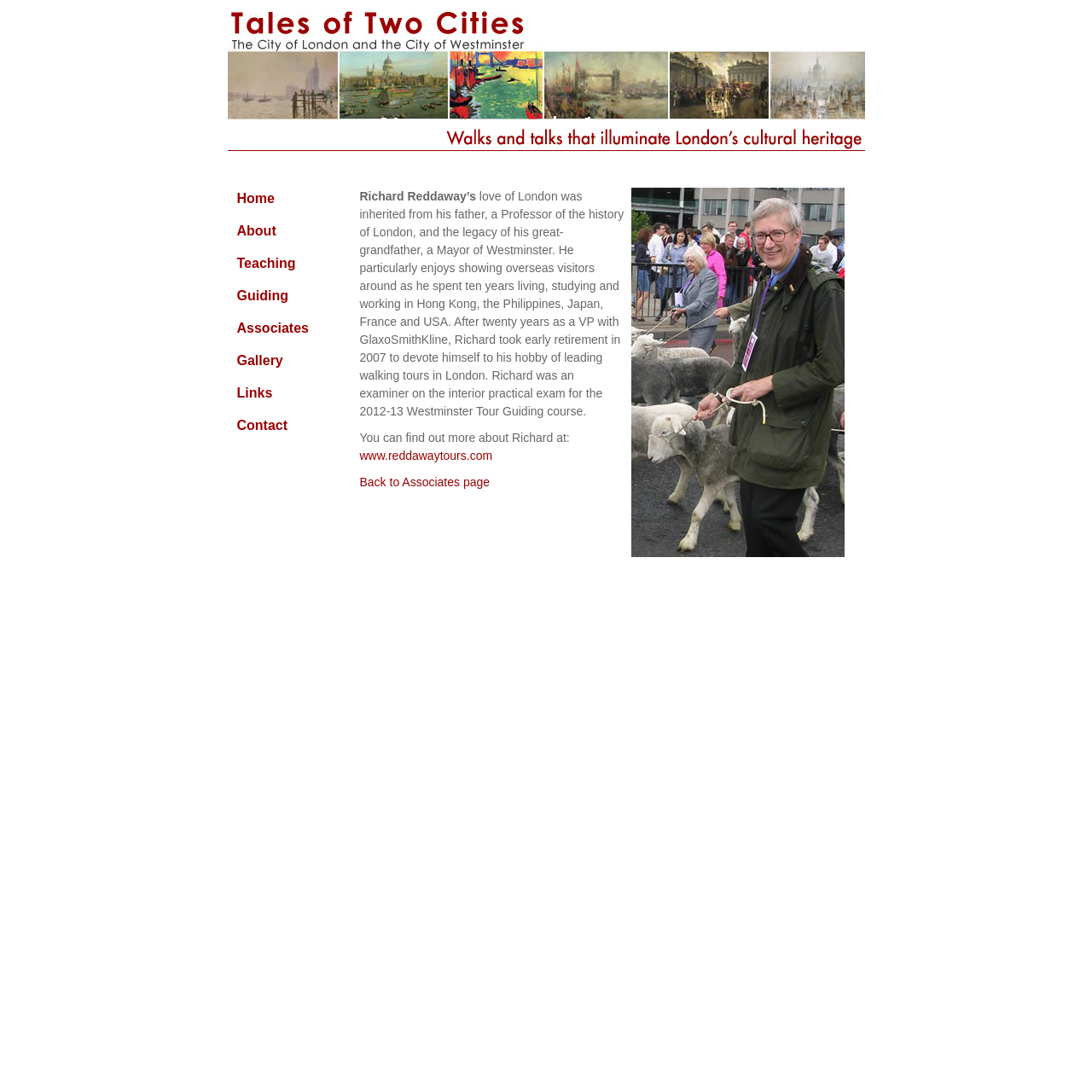Create a detailed summary of the webpage's content and design.

The webpage is about Richard Reddaway, a tour guide in London. At the top, there is a navigation menu with 7 headings: Home, About, Teaching, Guiding, Associates, Gallery, and Contact. Each heading is a link, and they are aligned horizontally, taking up about a third of the page's width.

Below the navigation menu, there is a large section that takes up most of the page's width. It contains a large image of Richard Reddaway, positioned to the right of the section. To the left of the image, there are three blocks of text. The first block is a brief introduction to Richard Reddaway, mentioning his love of London and his experience living and working abroad. The second block is a longer paragraph that describes Richard's background, including his career with GlaxoSmithKline and his decision to become a tour guide. The third block is a sentence that invites visitors to learn more about Richard, followed by two links: one to his website and another to the Associates page.

At the very bottom of the page, there is a thin section that spans the entire width of the page, likely containing copyright information or other miscellaneous details.